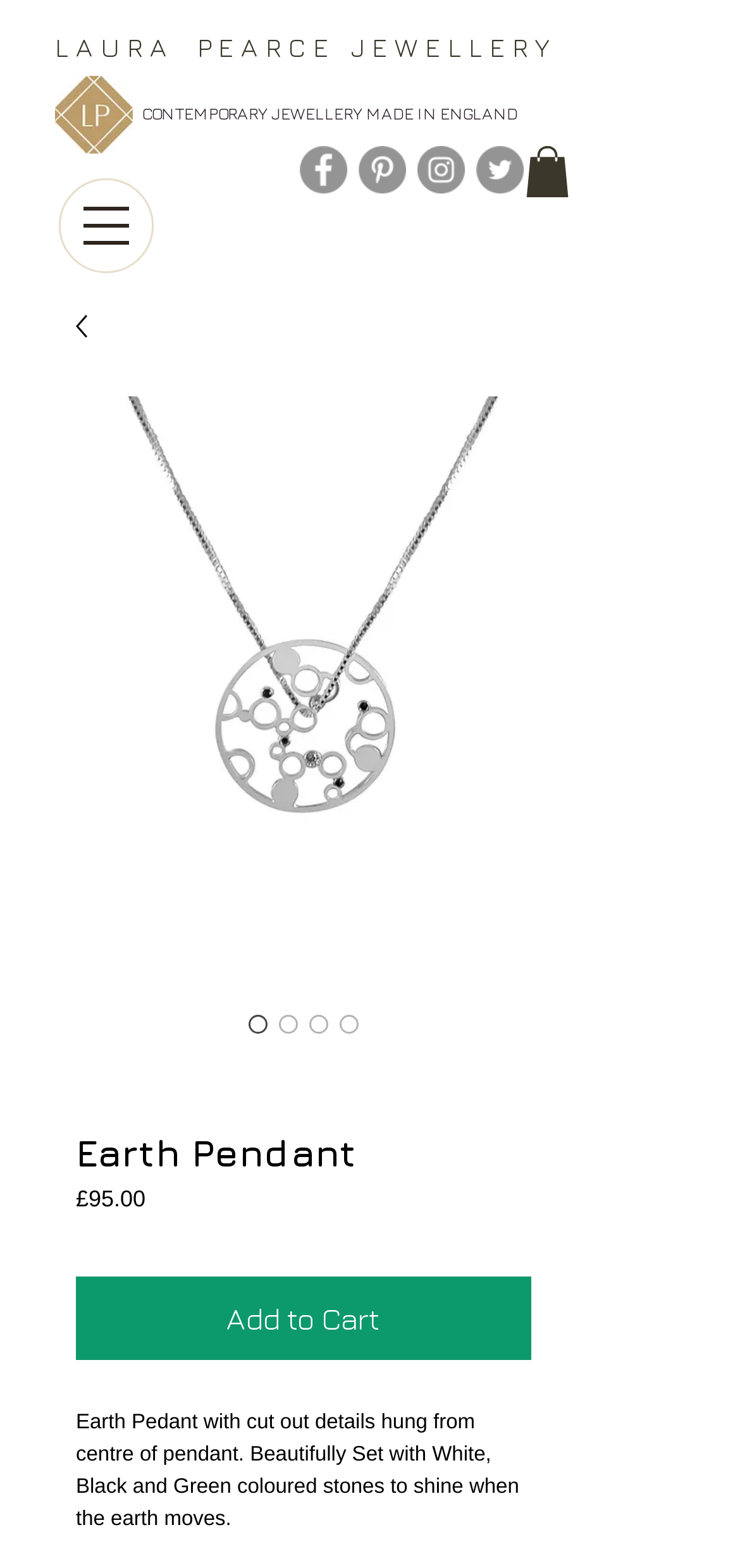Reply to the question below using a single word or brief phrase:
What is the price of the Earth Pendant?

£95.00